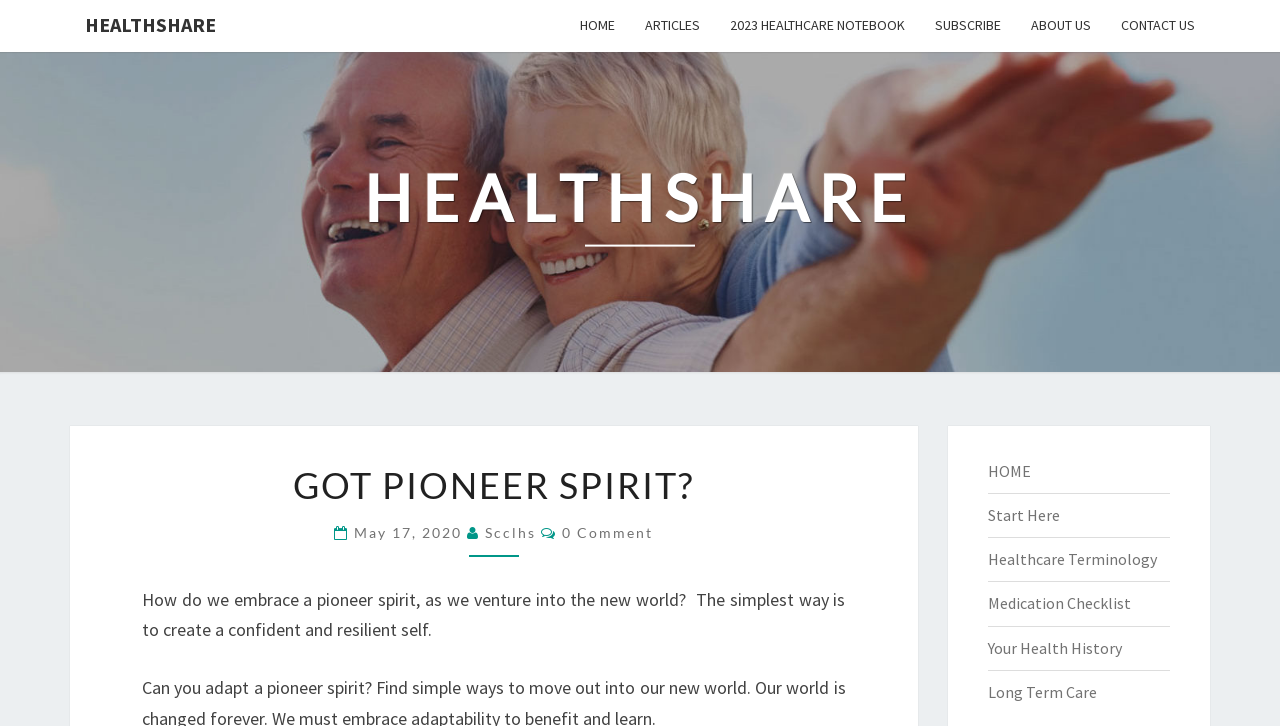Please identify the bounding box coordinates of the element's region that should be clicked to execute the following instruction: "Click the link to MACDRIFTER". The bounding box coordinates must be four float numbers between 0 and 1, i.e., [left, top, right, bottom].

None